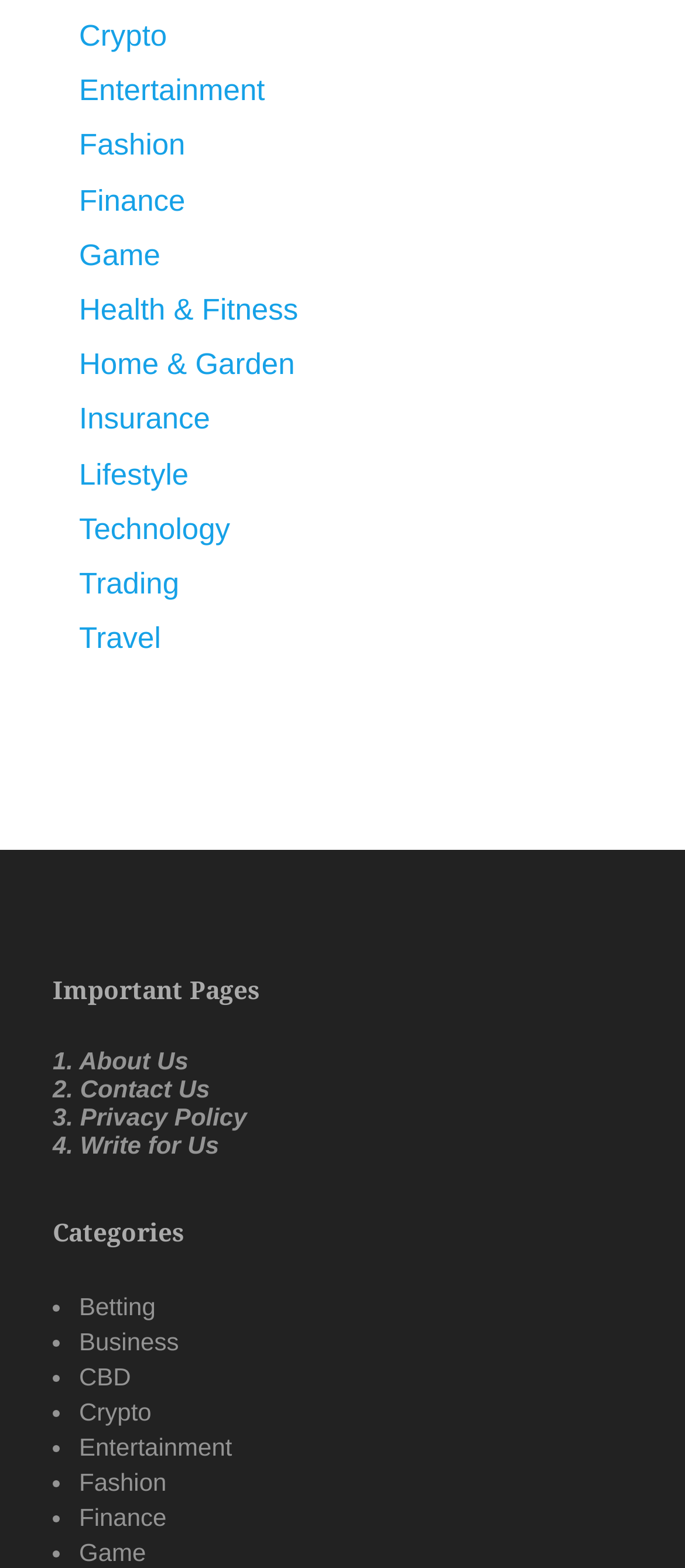Give a short answer to this question using one word or a phrase:
What is the second important page?

Contact Us